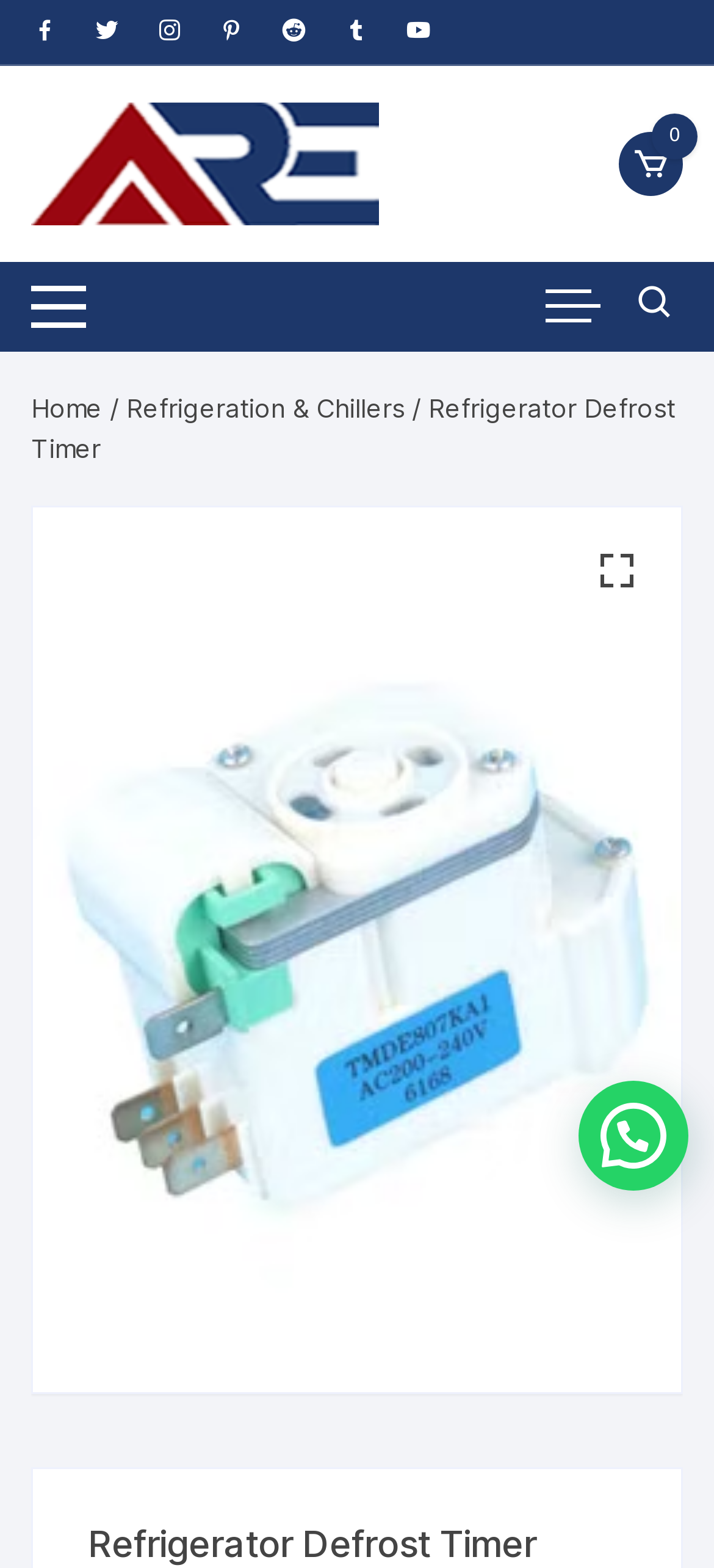Generate the text content of the main heading of the webpage.

Refrigerator Defrost Timer